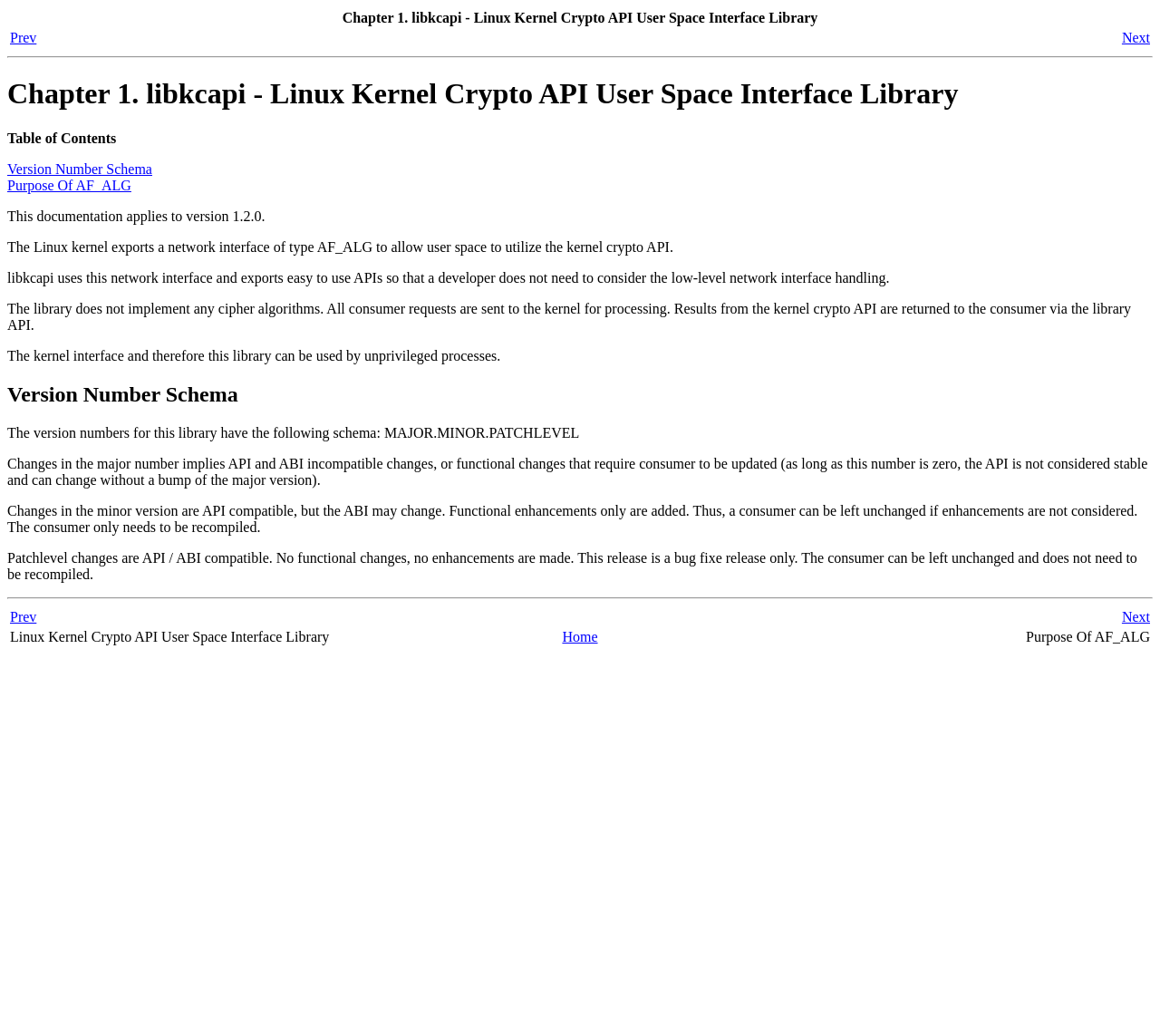Observe the image and answer the following question in detail: Can unprivileged processes use the kernel interface?

According to the webpage, the kernel interface and therefore this library can be used by unprivileged processes.